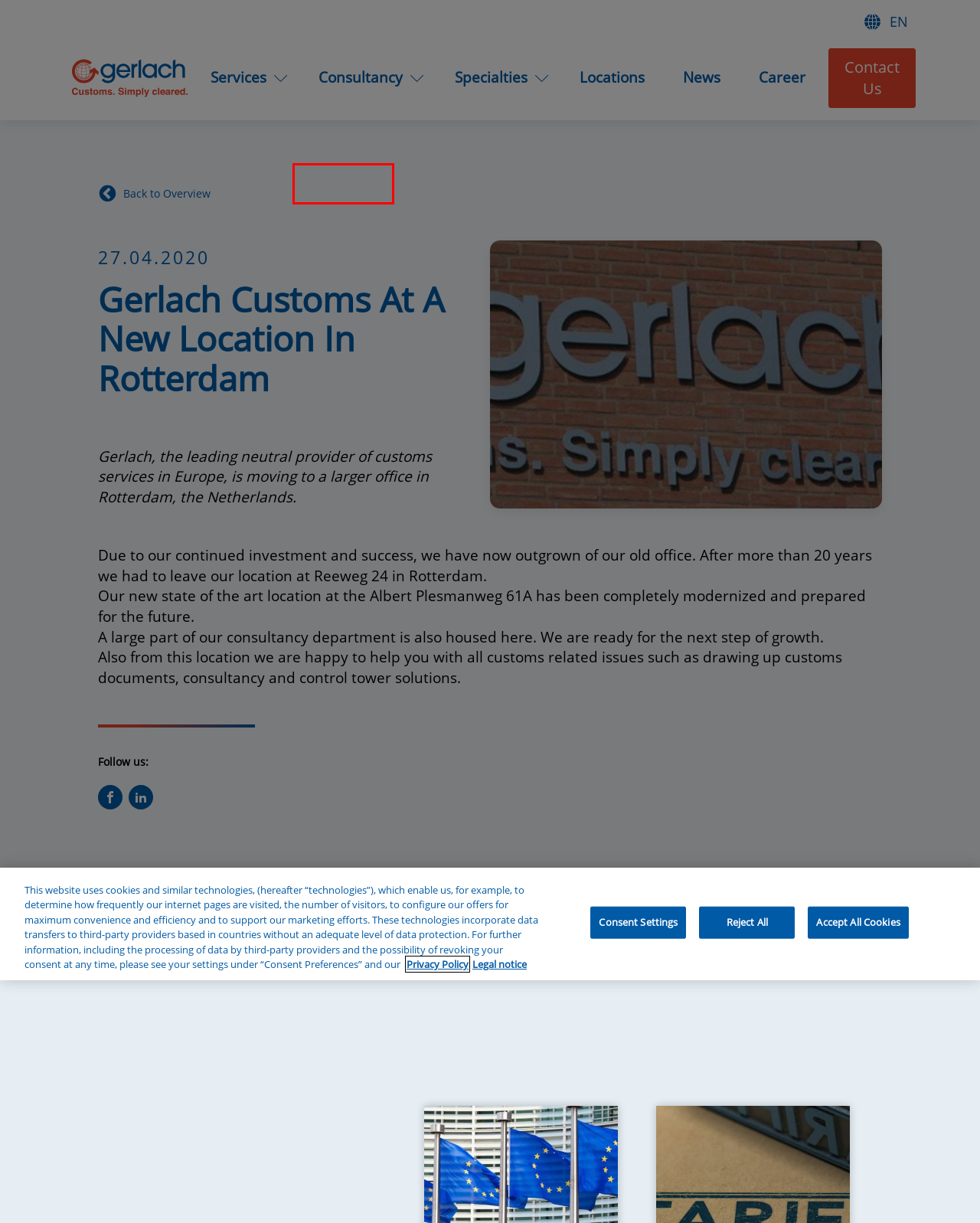You are presented with a screenshot of a webpage containing a red bounding box around an element. Determine which webpage description best describes the new webpage after clicking on the highlighted element. Here are the candidates:
A. News 🌐 Gerlach – Customs Specialist in Europe
B. Control Tower 🌐 Gerlach – Customs Specialist in Europe
C. Career 🌐 Gerlach – Customs Specialist in Europe
D. Transit 🌐 Gerlach – Customs Specialist in Europe
E. Brexit 🌐 Gerlach – Customs Specialist in Europe
F. Customs Services 🌐 Gerlach – Customs Specialist in Europe
G. Locations 🌐 Gerlach – Your Customs Specialist in Europe
H. AEO Application 🌐 Gerlach – Customs Specialist in Europe

E